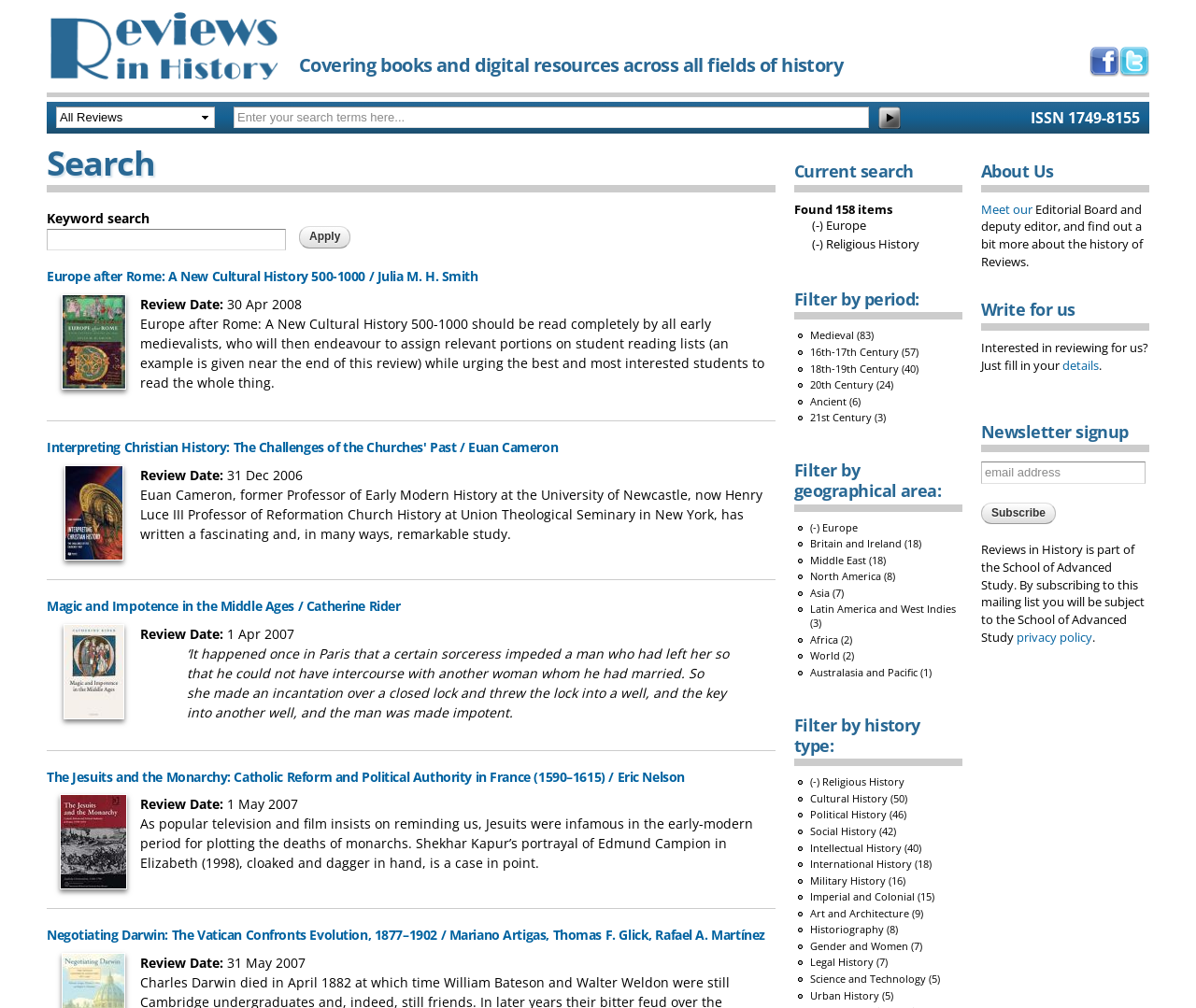What is the ISSN of this journal?
Provide a detailed and well-explained answer to the question.

I found the ISSN number by looking at the static text element with the content 'ISSN 1749-8155' located at the top right corner of the webpage.